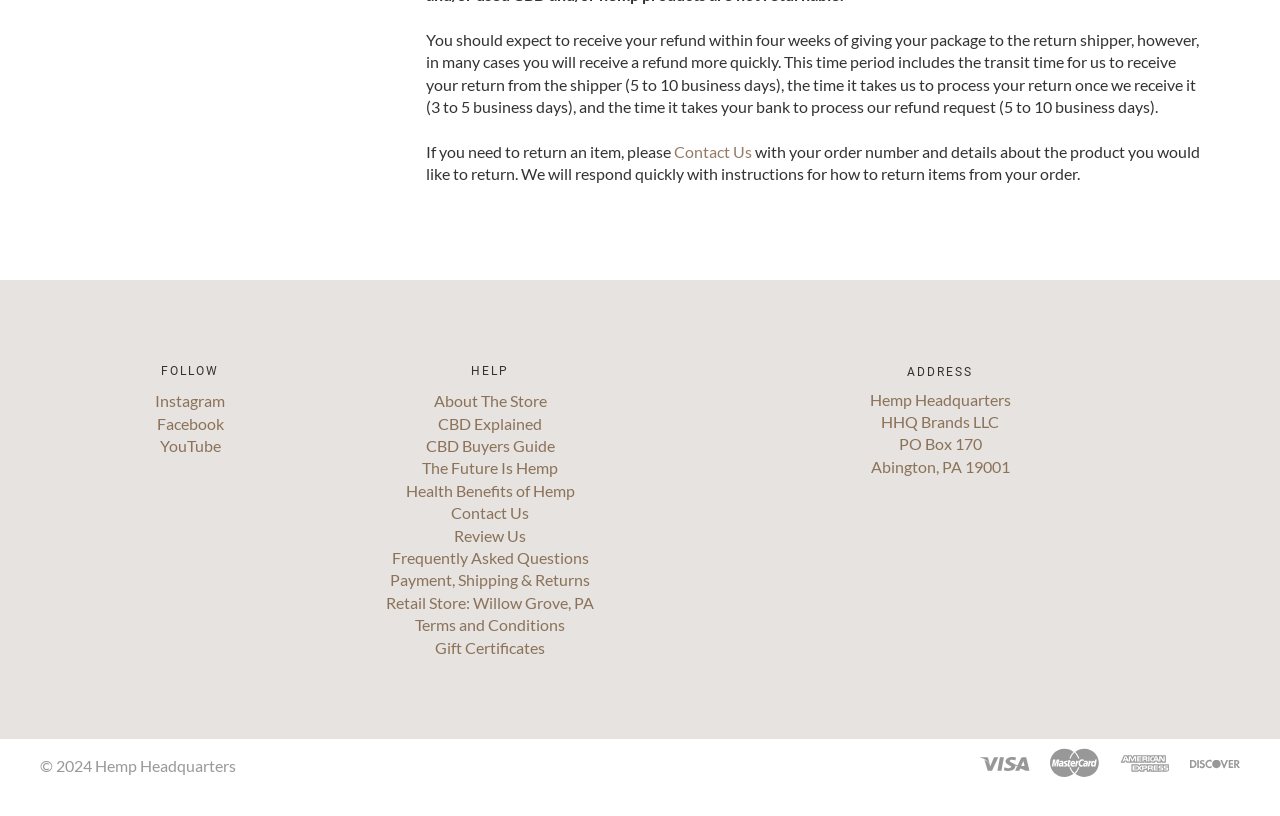How long does it take to receive a refund?
Please answer using one word or phrase, based on the screenshot.

Four weeks